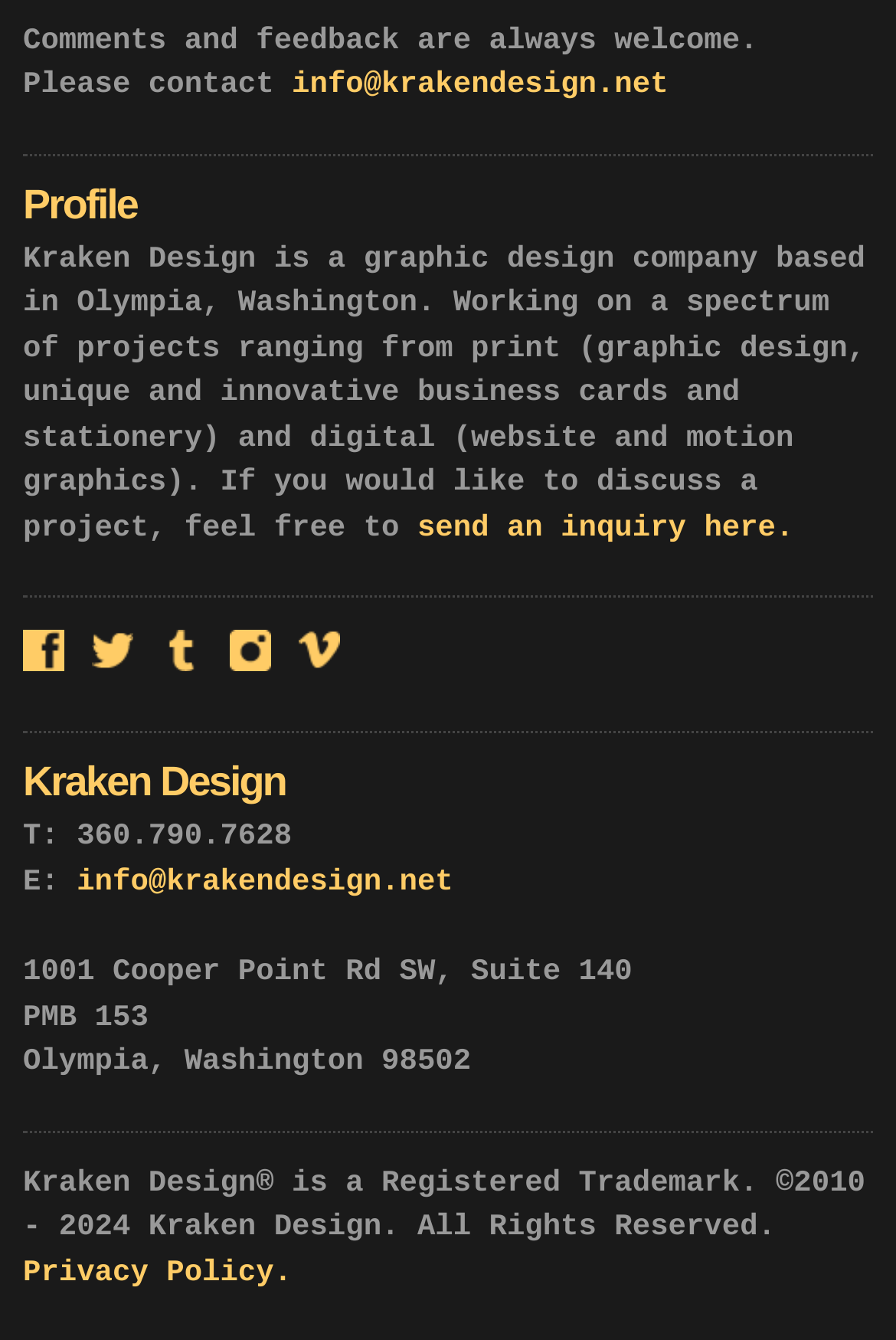Use the details in the image to answer the question thoroughly: 
What is the company's phone number?

The company's phone number can be found in the contact information section, which is located at the bottom of the webpage. It is mentioned as 'T: 360.790.7628'.